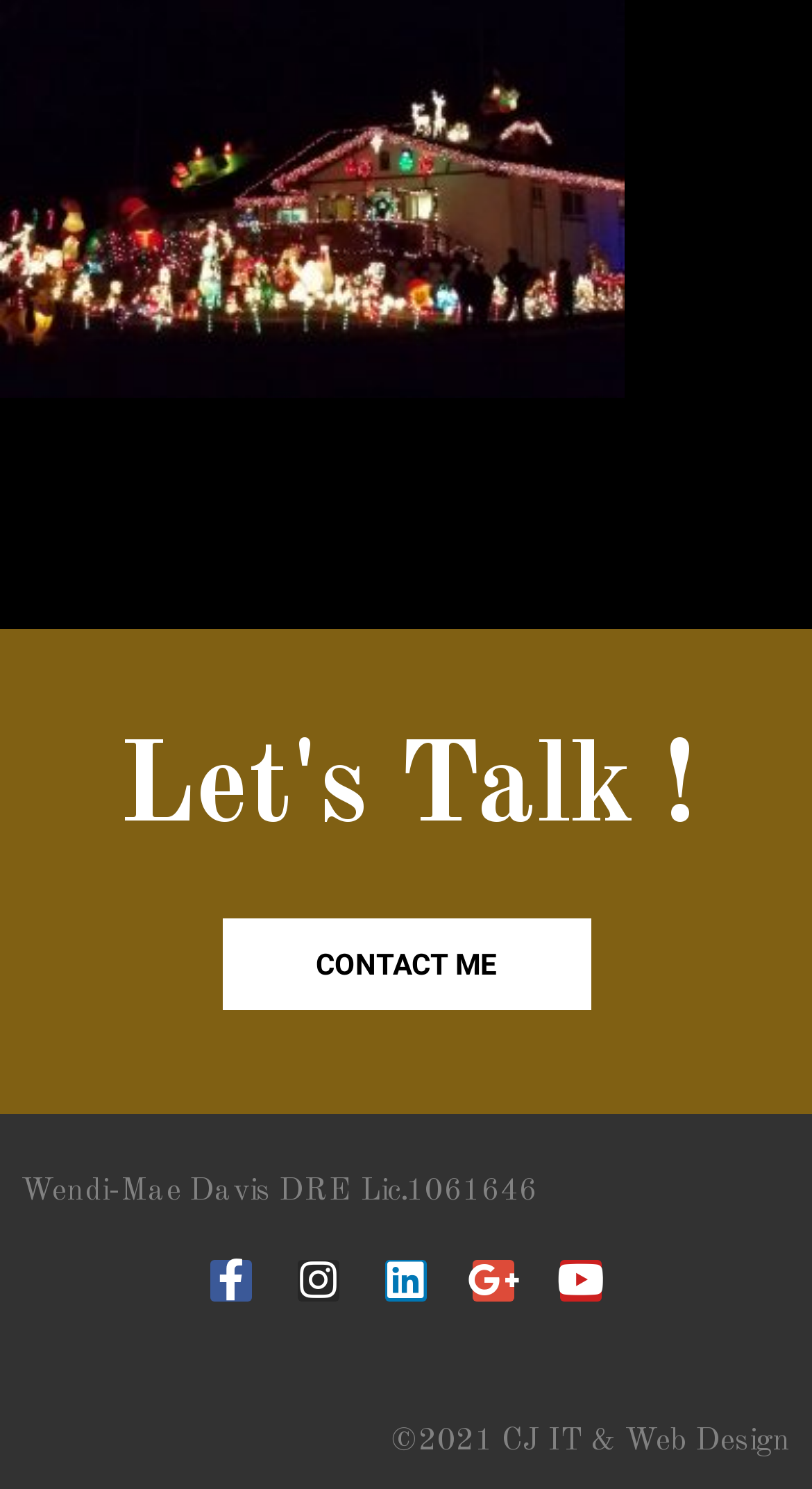Provide the bounding box coordinates for the UI element described in this sentence: "Contact ME". The coordinates should be four float values between 0 and 1, i.e., [left, top, right, bottom].

[0.273, 0.617, 0.727, 0.679]